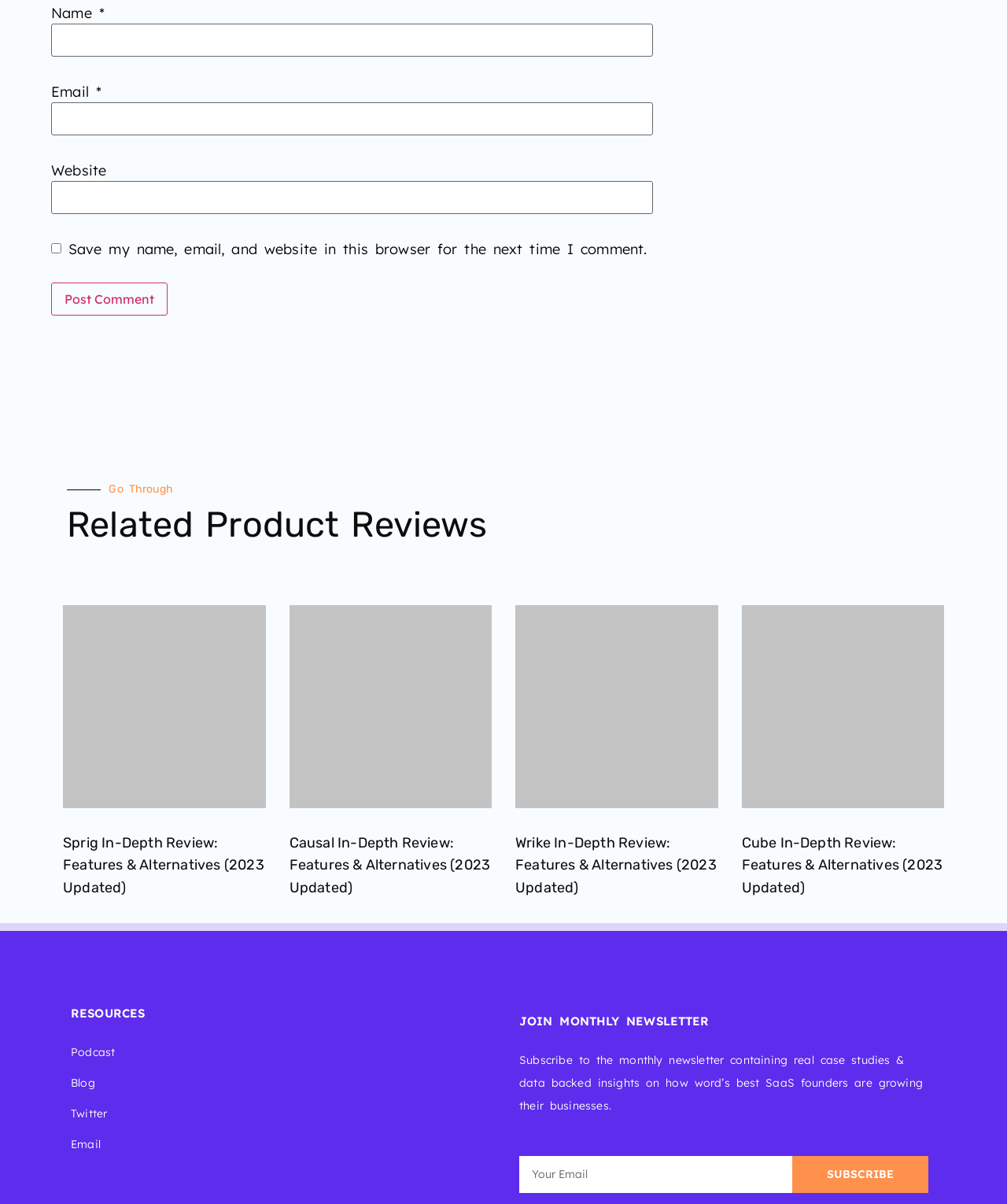What is the purpose of the 'SUBSCRIBE' button?
Answer the question with a thorough and detailed explanation.

The 'SUBSCRIBE' button is located below a text box labeled 'Your Email' and a description about subscribing to a monthly newsletter, indicating its purpose is to subscribe to the newsletter.